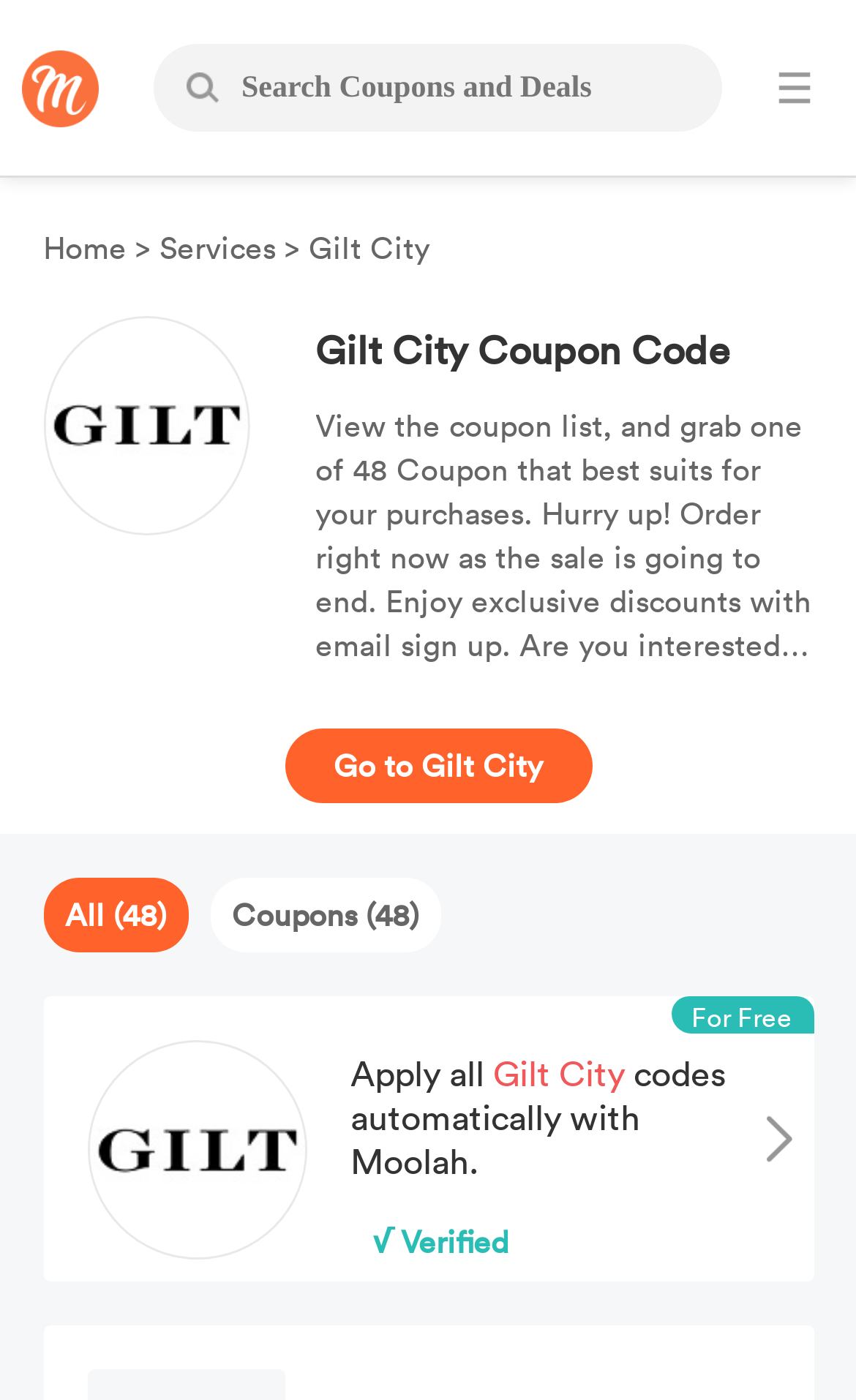Detail the various sections and features of the webpage.

The webpage is about Gilt City coupon codes, offering up to 40% off. At the top left, there is a link and an image, likely a logo. Below it, a search bar is located, accompanied by a search icon and a textbox to input search queries. 

On the top right, there is another image. The navigation menu is situated on the left side, consisting of links to "Home", "Services", and "Gilt City". 

The main content starts with a heading "Gilt City Coupon Code" and a brief description of the coupon list, encouraging users to grab one of the 48 available coupons. Below this, there is a call-to-action link "Go to Gilt City". 

The webpage also features a section with three options: "All (48)", "Coupons (48)", and "For Free". Further down, there is a heading "Apply all Gilt City codes automatically with Moolah" and a verification mark "√ Verified".